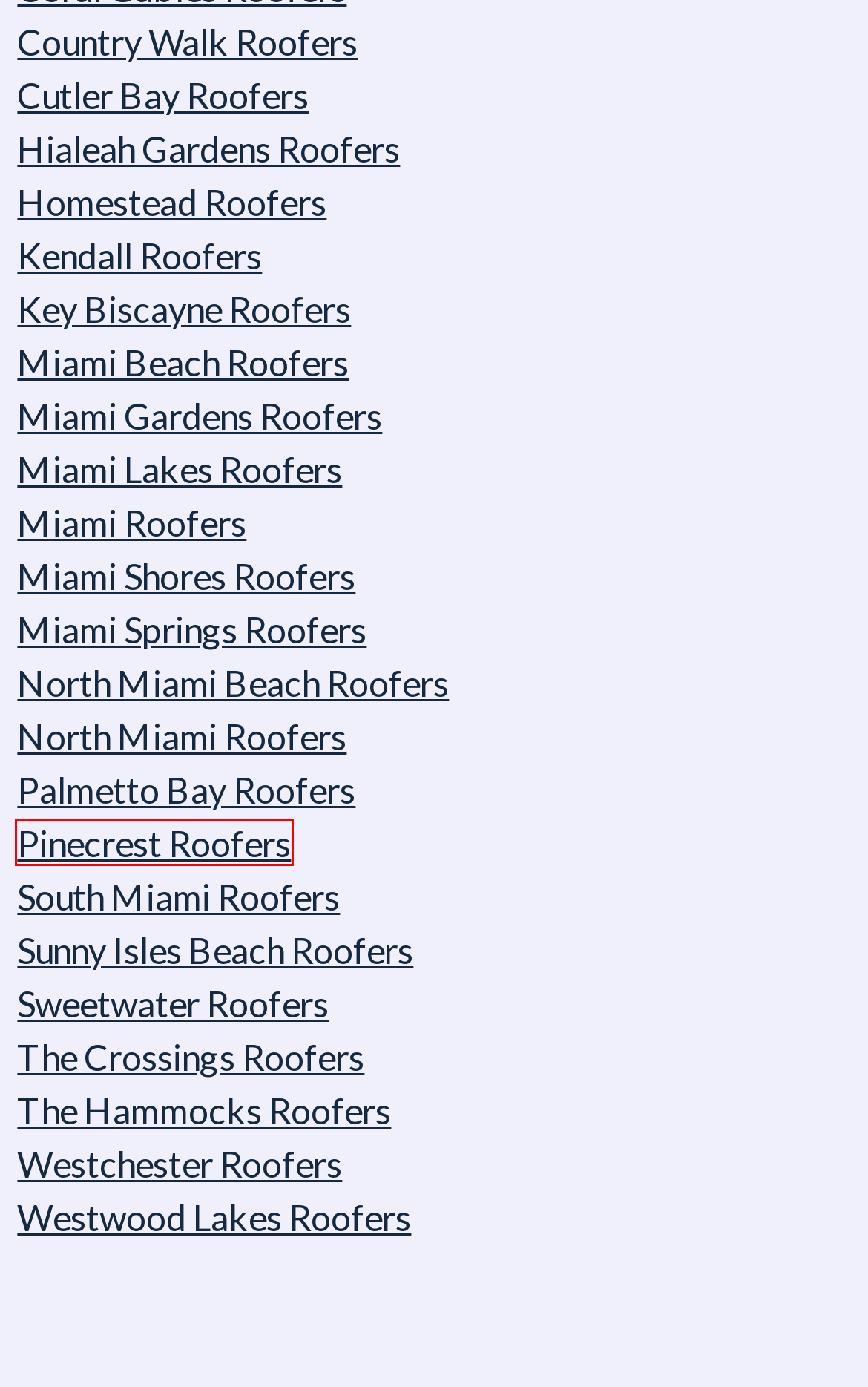You have a screenshot of a webpage where a red bounding box highlights a specific UI element. Identify the description that best matches the resulting webpage after the highlighted element is clicked. The choices are:
A. South Miami Roofers | Roof Repairs & New Roofs in Miami
B. Country Walk Roofers | Roof Repairs & New Roofs in Miami
C. Hialeah Gardens Roofers | Roof Repairs & New Roofs in Miami
D. Pinecrest Roofers | Roof Repairs & New Roofs in Miami
E. Sweetwater Roofers | Roof Repairs & New Roofs in Miami
F. Cutler Bay Roofers | Roof Repairs & New Roofs in Miami
G. Homestead Roofers | Roof Repairs & New Roofs in Miami
H. Sunny Isles Beach Roofers | Roof Repairs & New Roofs in Miami

D